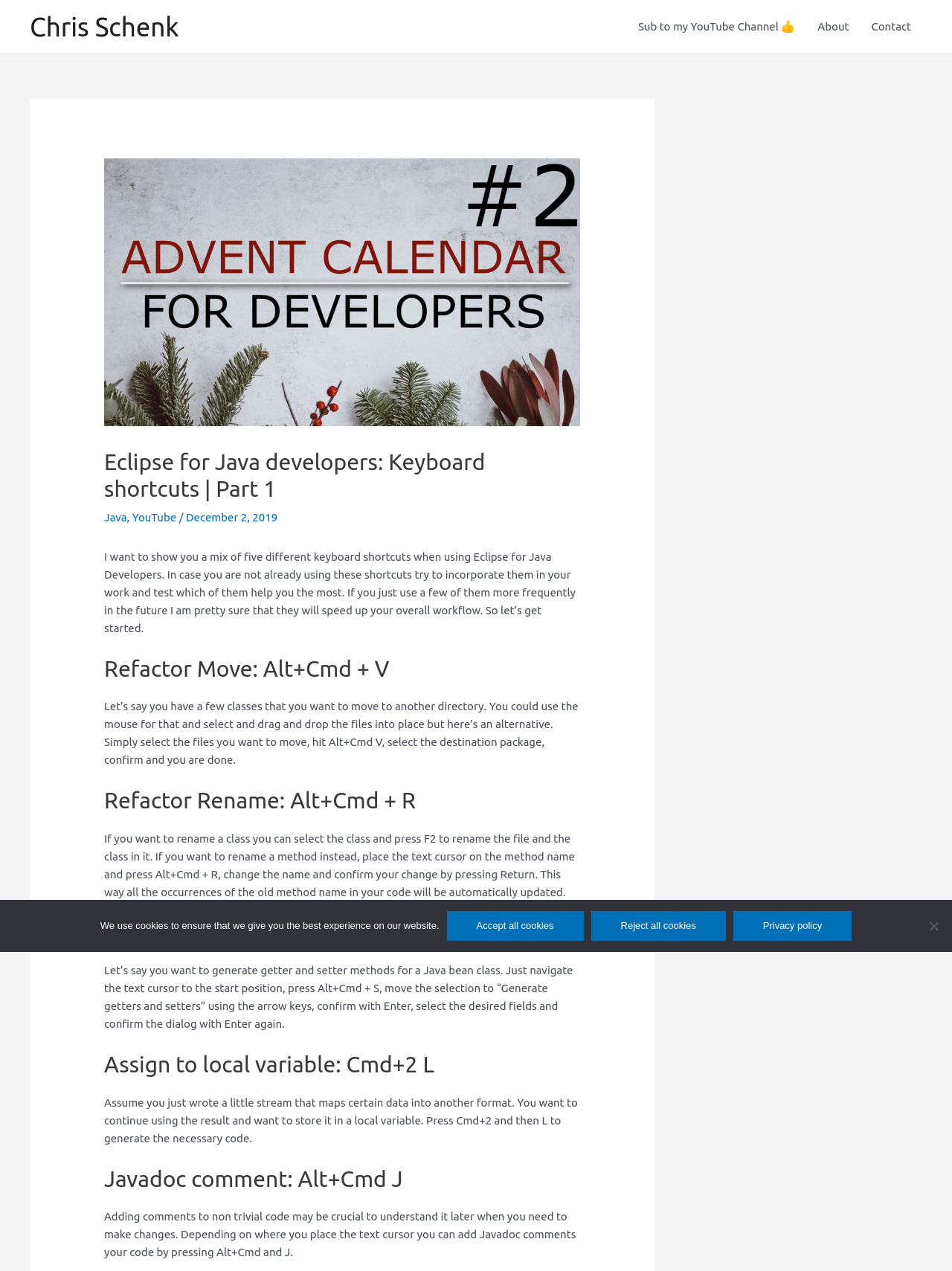Determine which piece of text is the heading of the webpage and provide it.

Eclipse for Java developers: Keyboard shortcuts | Part 1